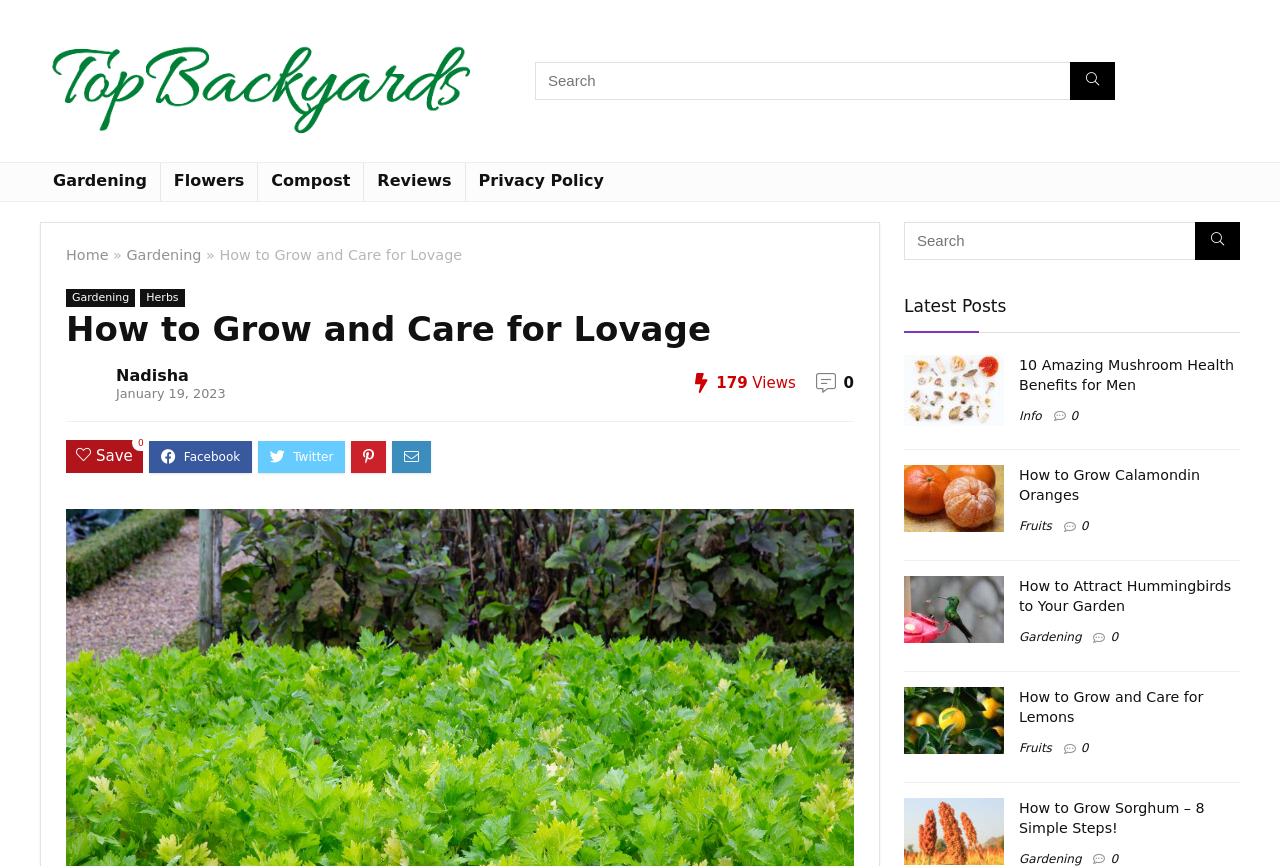Locate and provide the bounding box coordinates for the HTML element that matches this description: "How to Grow Calamondin Oranges".

[0.796, 0.54, 0.938, 0.581]